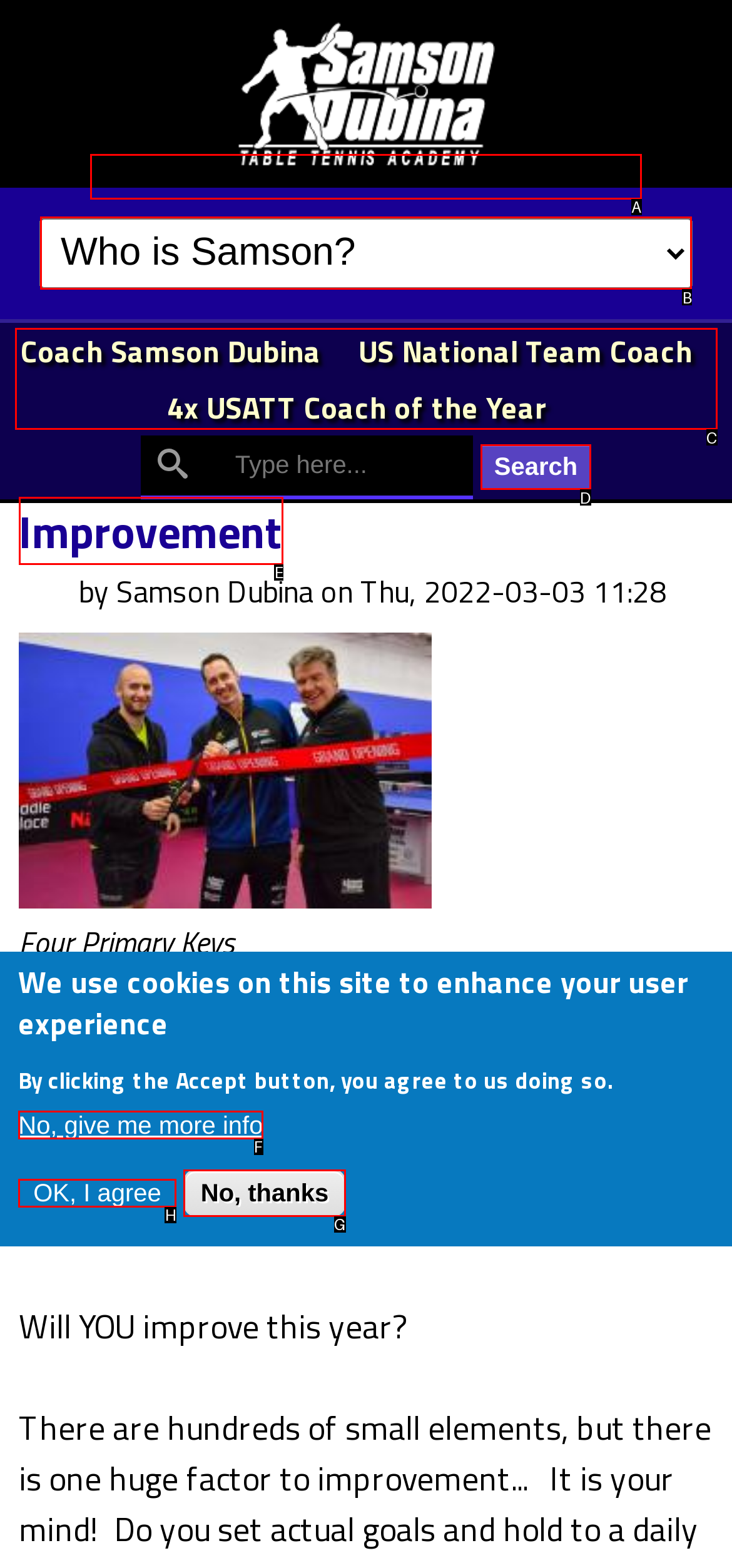Indicate which lettered UI element to click to fulfill the following task: Read the article about improvement
Provide the letter of the correct option.

E